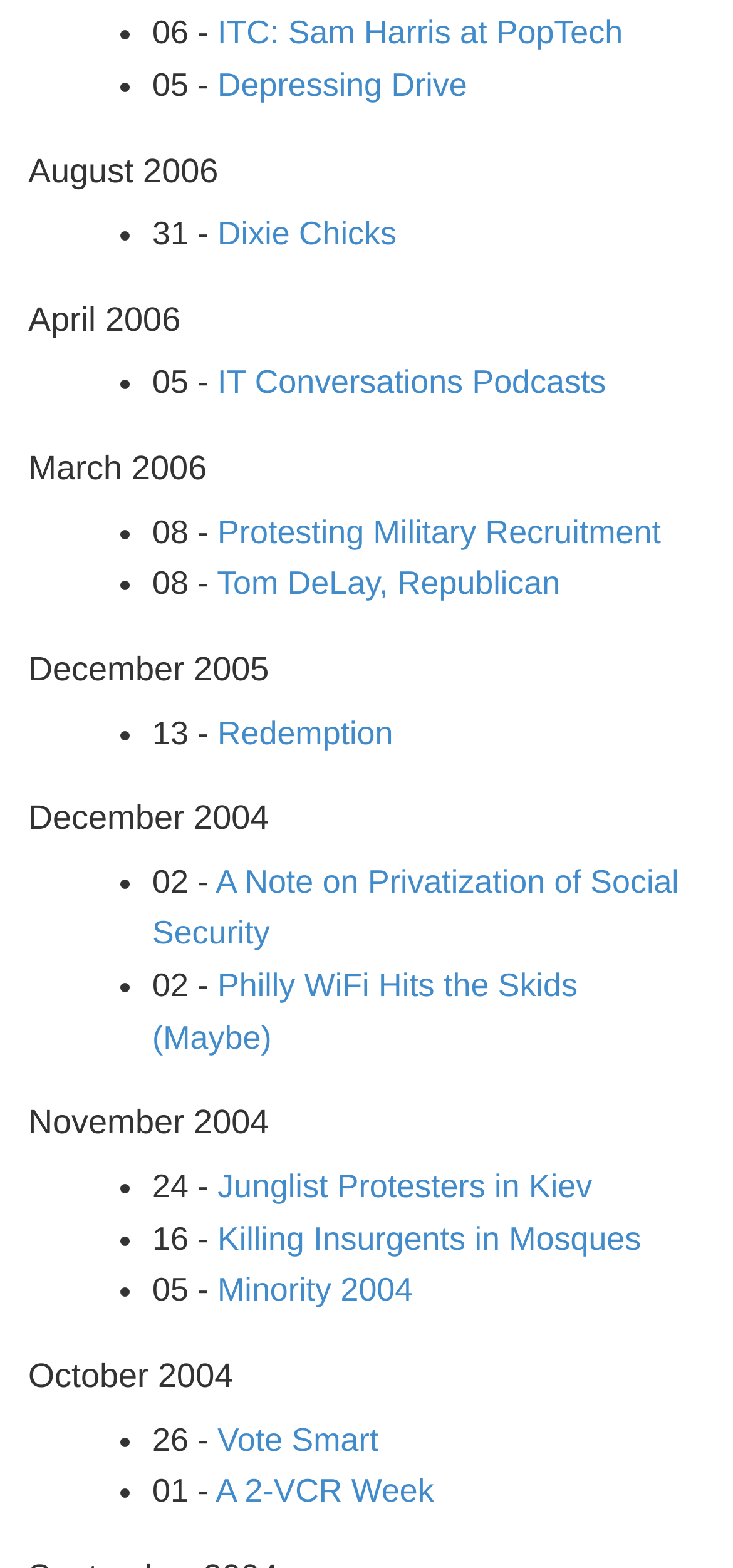Find the bounding box coordinates for the HTML element described as: "Depressing Drive". The coordinates should consist of four float values between 0 and 1, i.e., [left, top, right, bottom].

[0.297, 0.042, 0.637, 0.066]